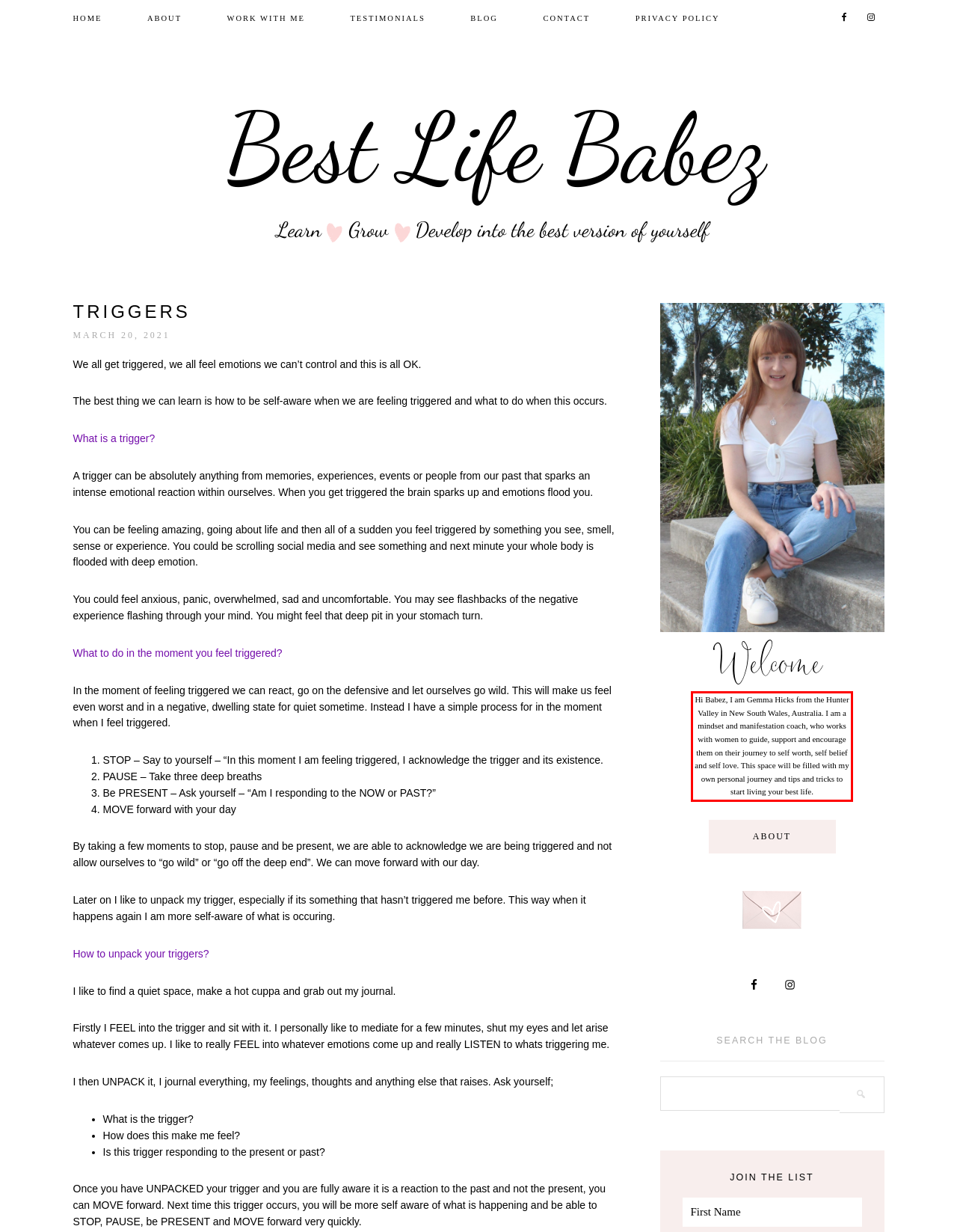You have a screenshot with a red rectangle around a UI element. Recognize and extract the text within this red bounding box using OCR.

Hi Babez, I am Gemma Hicks from the Hunter Valley in New South Wales, Australia. I am a mindset and manifestation coach, who works with women to guide, support and encourage them on their journey to self worth, self belief and self love. This space will be filled with my own personal journey and tips and tricks to start living your best life.